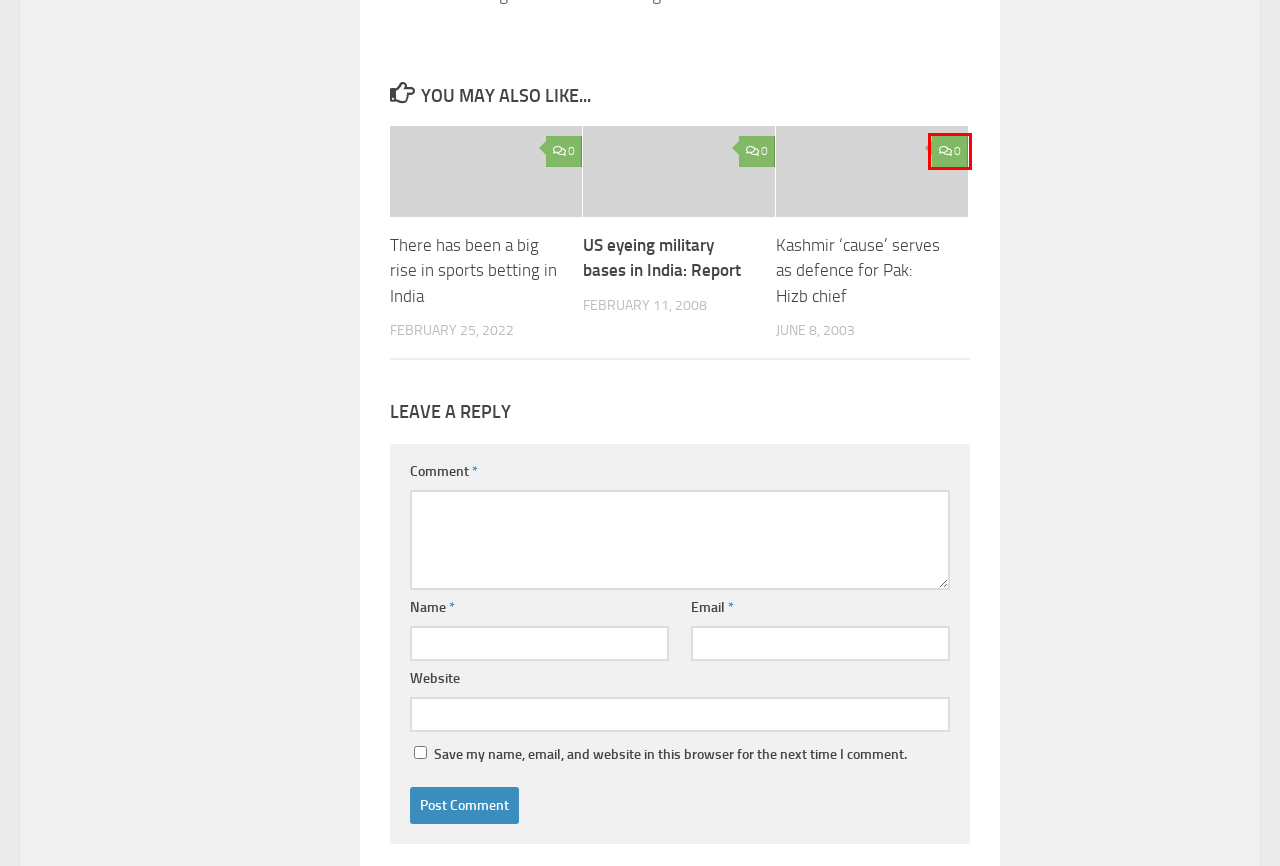Given a webpage screenshot with a red bounding box around a UI element, choose the webpage description that best matches the new webpage after clicking the element within the bounding box. Here are the candidates:
A. manager, Author at India Monitor
B. US eyeing military bases in India: Report - India Monitor
C. Kashmir ‘cause’ serves as defence for Pak: Hizb chief - India Monitor
D. We serve as Pak's defence line: Hizb - India Monitor
E. India Monitor -
F. Hueman WordPress Theme | Press Customizr
G. There has been a big rise in sports betting in India - India Monitor
H. Uncategorized Archives - India Monitor

C